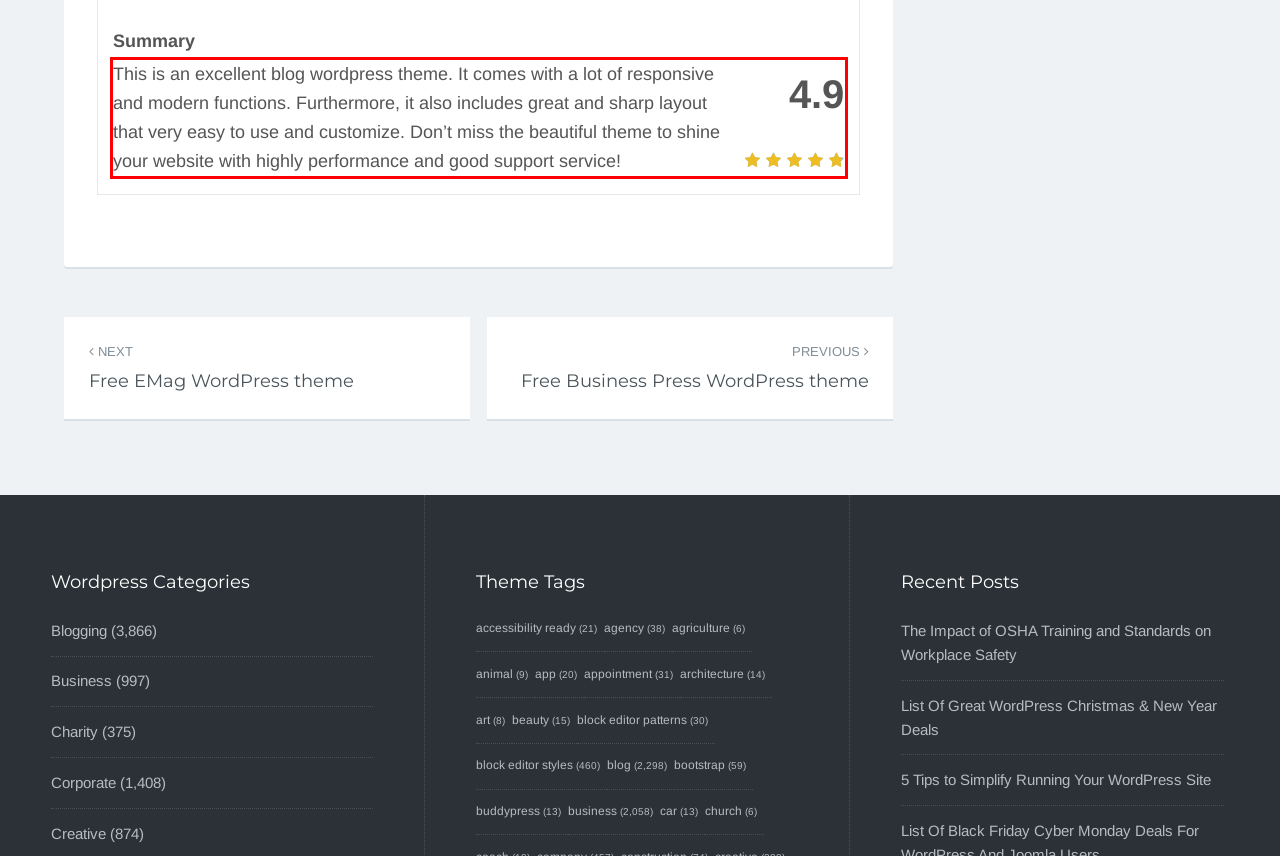With the provided screenshot of a webpage, locate the red bounding box and perform OCR to extract the text content inside it.

This is an excellent blog wordpress theme. It comes with a lot of responsive and modern functions. Furthermore, it also includes great and sharp layout that very easy to use and customize. Don’t miss the beautiful theme to shine your website with highly performance and good support service!